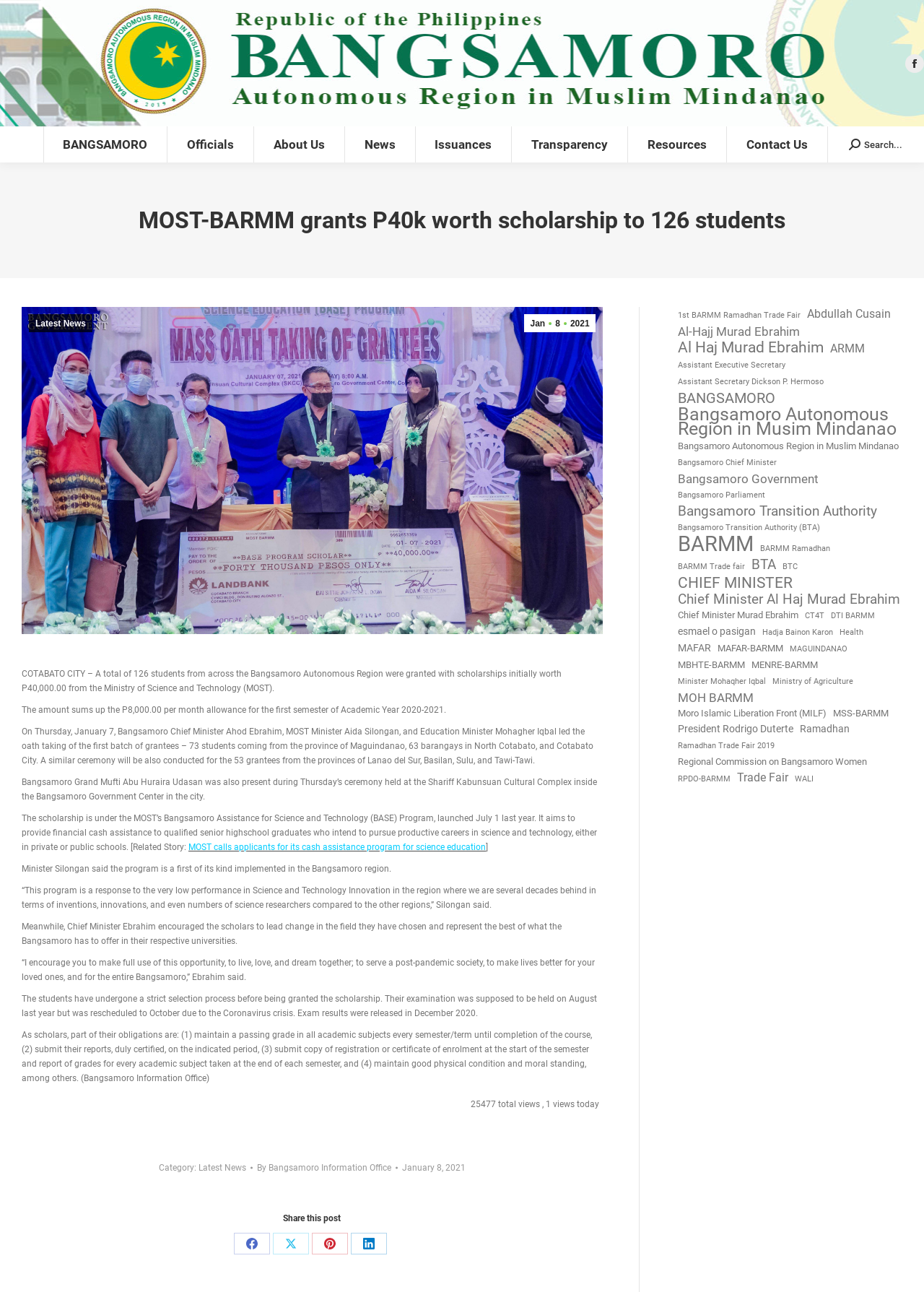Identify the bounding box coordinates of the section that should be clicked to achieve the task described: "Read the latest news".

[0.567, 0.243, 0.644, 0.257]